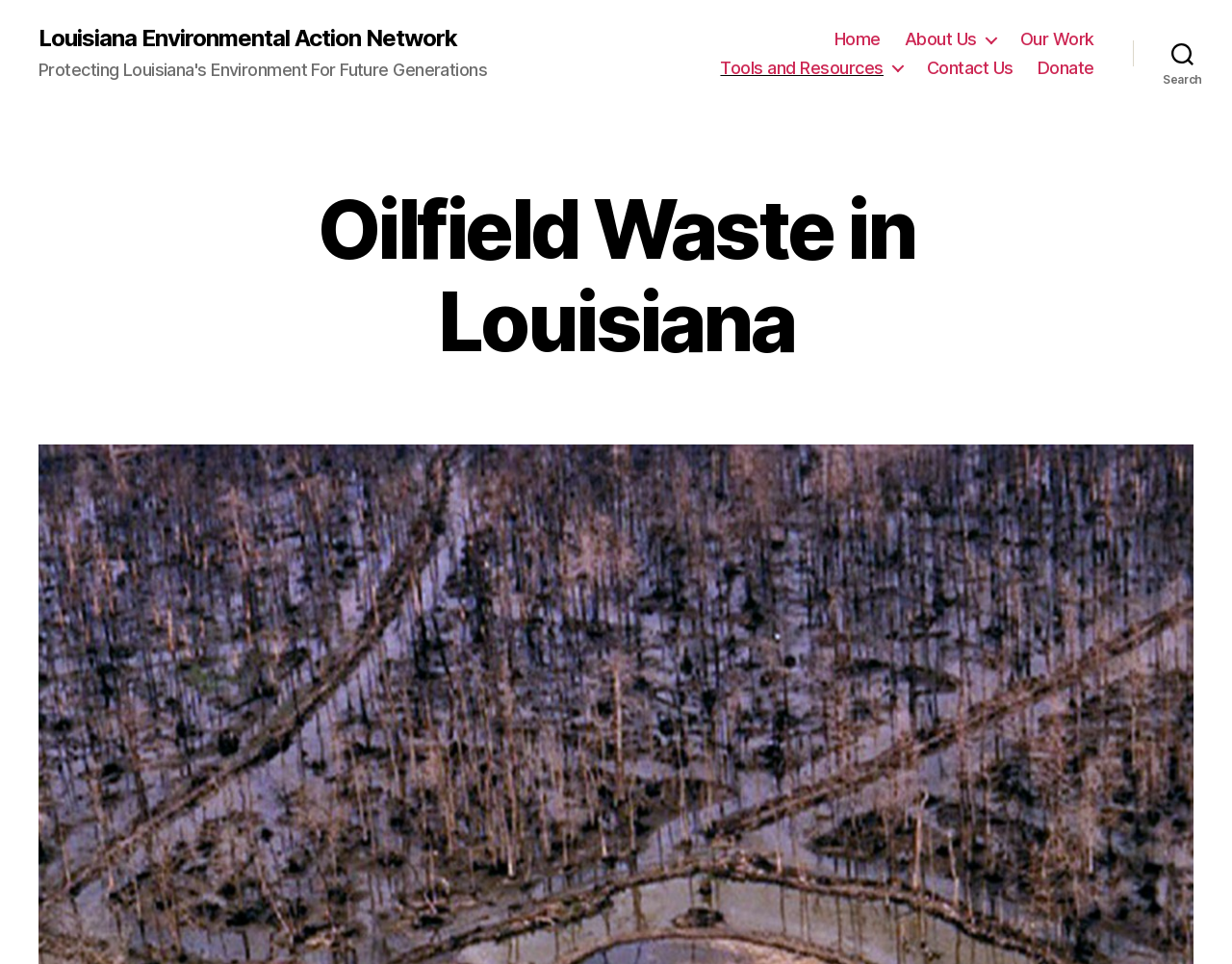Explain the webpage's design and content in an elaborate manner.

The webpage is about oilfield waste in Louisiana, specifically discussing exemptions from Federal hazardous waste regulations. At the top left of the page, there is a link to the "Louisiana Environmental Action Network". Below this, a horizontal navigation menu spans across the top of the page, containing links to "Home", "About Us", "Our Work", "Tools and Resources", "Contact Us", and "Donate". 

On the right side of the navigation menu, a "Search" button is located. Below the navigation menu, a prominent header reads "Oilfield Waste in Louisiana".